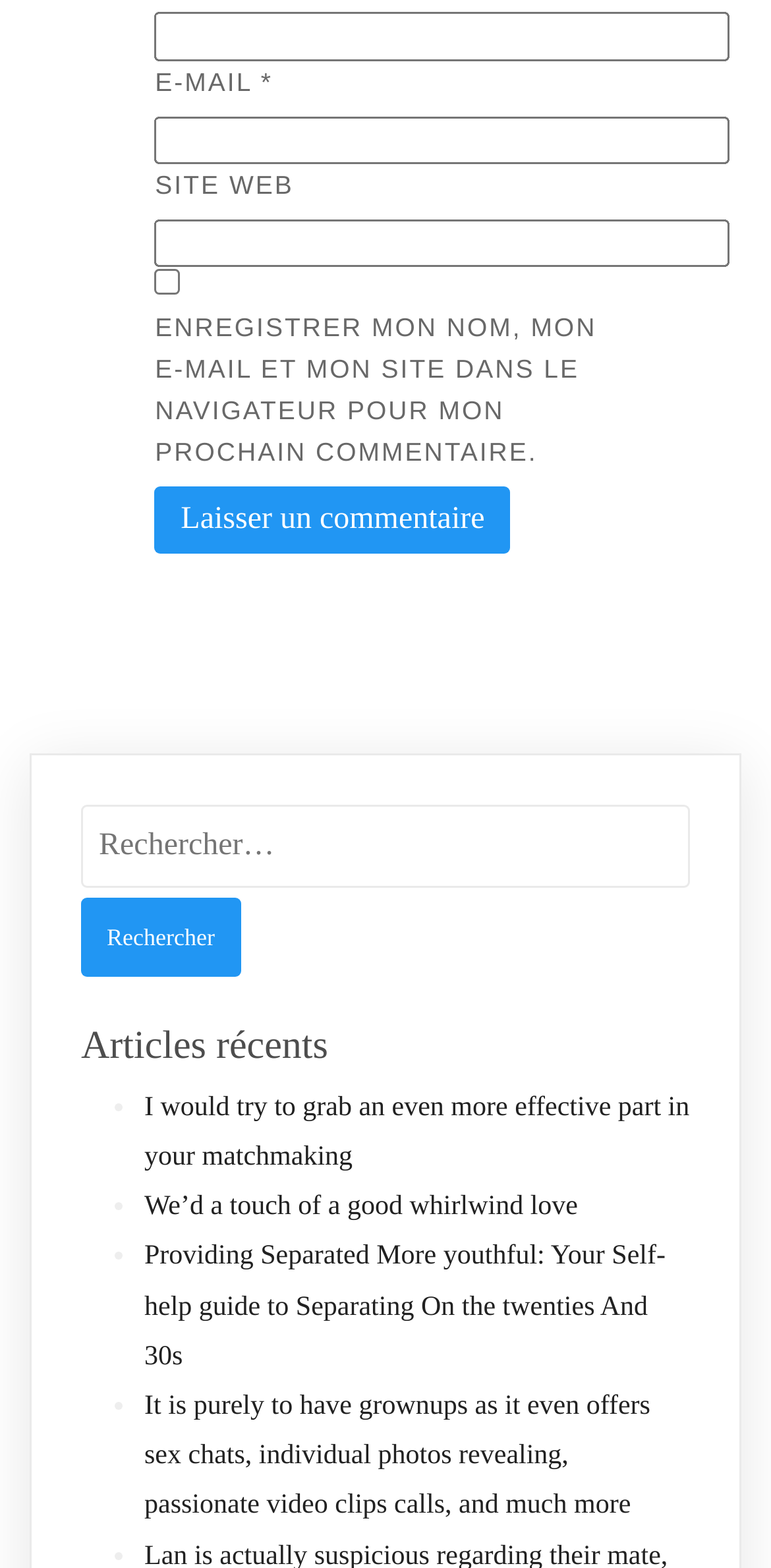Identify the bounding box for the described UI element. Provide the coordinates in (top-left x, top-left y, bottom-right x, bottom-right y) format with values ranging from 0 to 1: parent_node: Rechercher : value="Rechercher"

[0.105, 0.572, 0.312, 0.623]